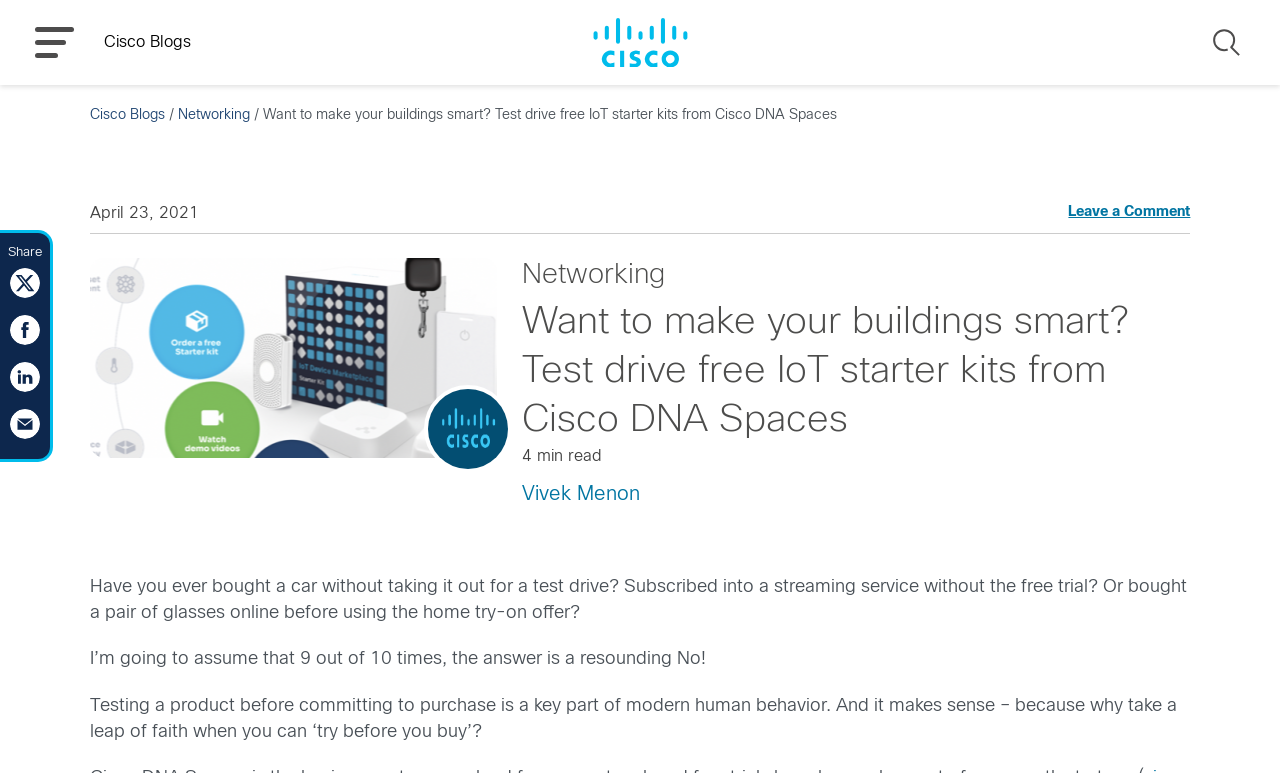What is the topic of the article?
Please interpret the details in the image and answer the question thoroughly.

The topic of the article can be inferred from the title 'Want to make your buildings smart? Test drive free IoT starter kits from Cisco DNA Spaces', which suggests that the article is about making buildings smart using IoT technology.